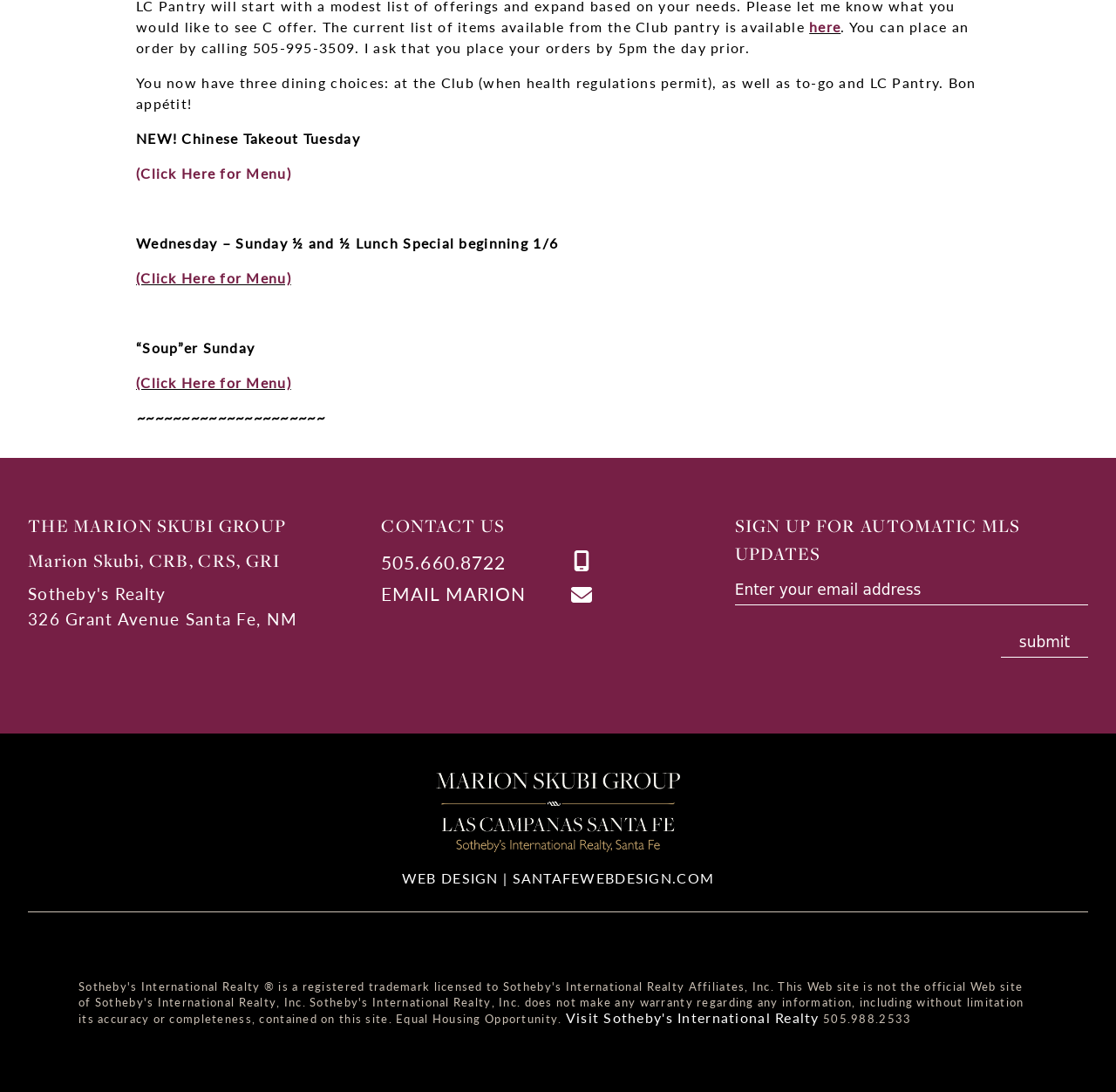Find the UI element described as: "Web Design | SantaFeWebDesign.com" and predict its bounding box coordinates. Ensure the coordinates are four float numbers between 0 and 1, [left, top, right, bottom].

[0.36, 0.794, 0.64, 0.813]